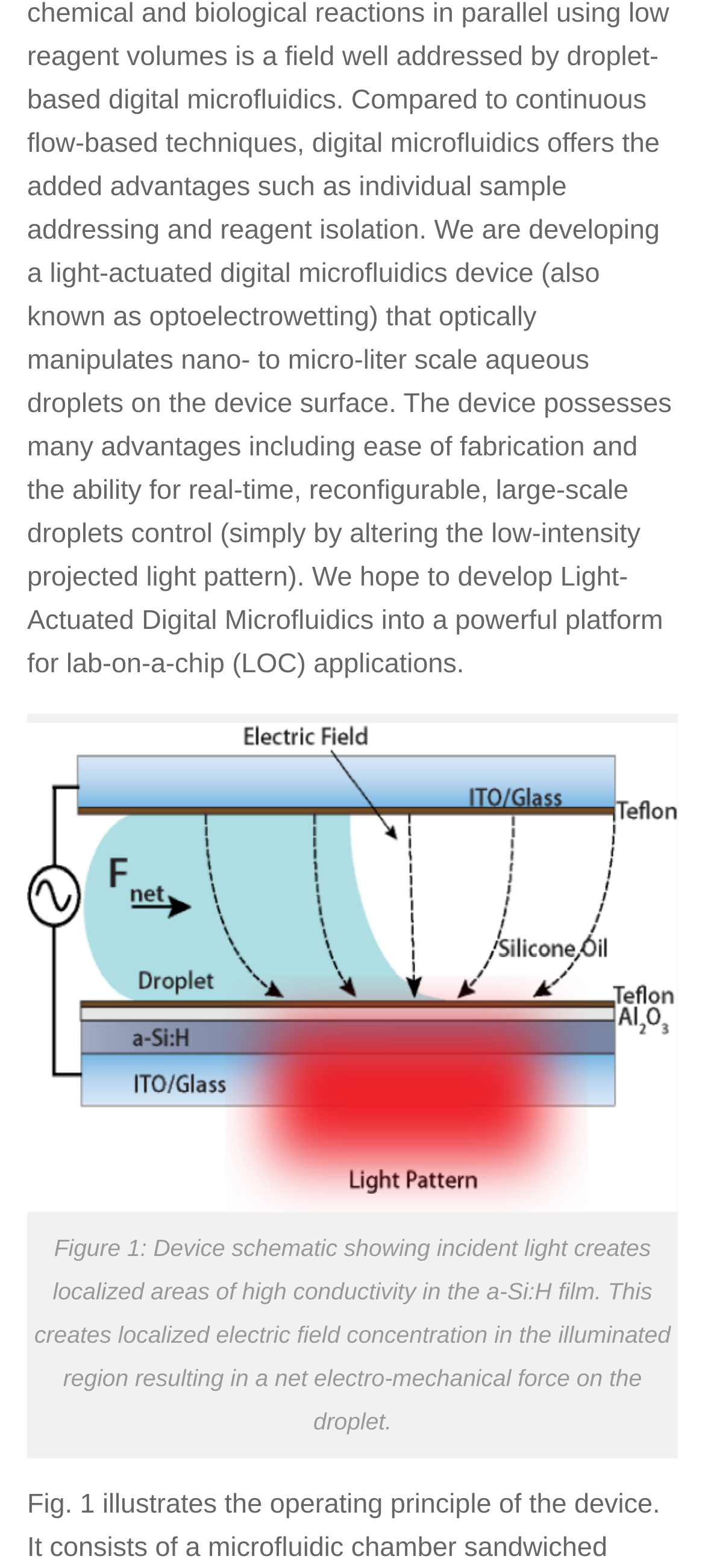Locate the bounding box coordinates for the element described below: "Alumni". The coordinates must be four float values between 0 and 1, formatted as [left, top, right, bottom].

[0.103, 0.01, 1.0, 0.048]